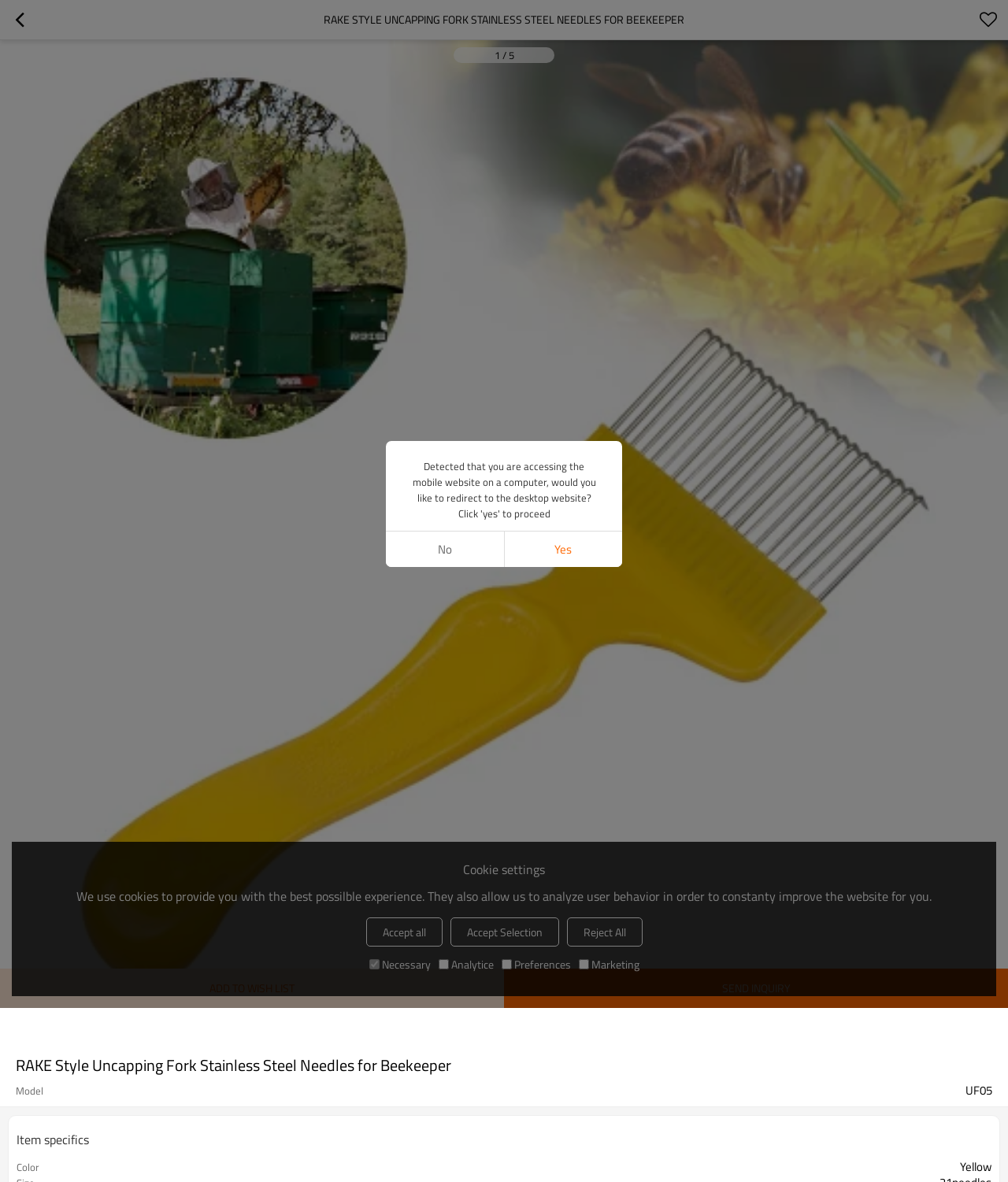What is the model number of the uncapping fork?
Use the information from the image to give a detailed answer to the question.

I found the answer by looking at the description list section of the webpage, where it mentions the 'Model' as 'UF05'.